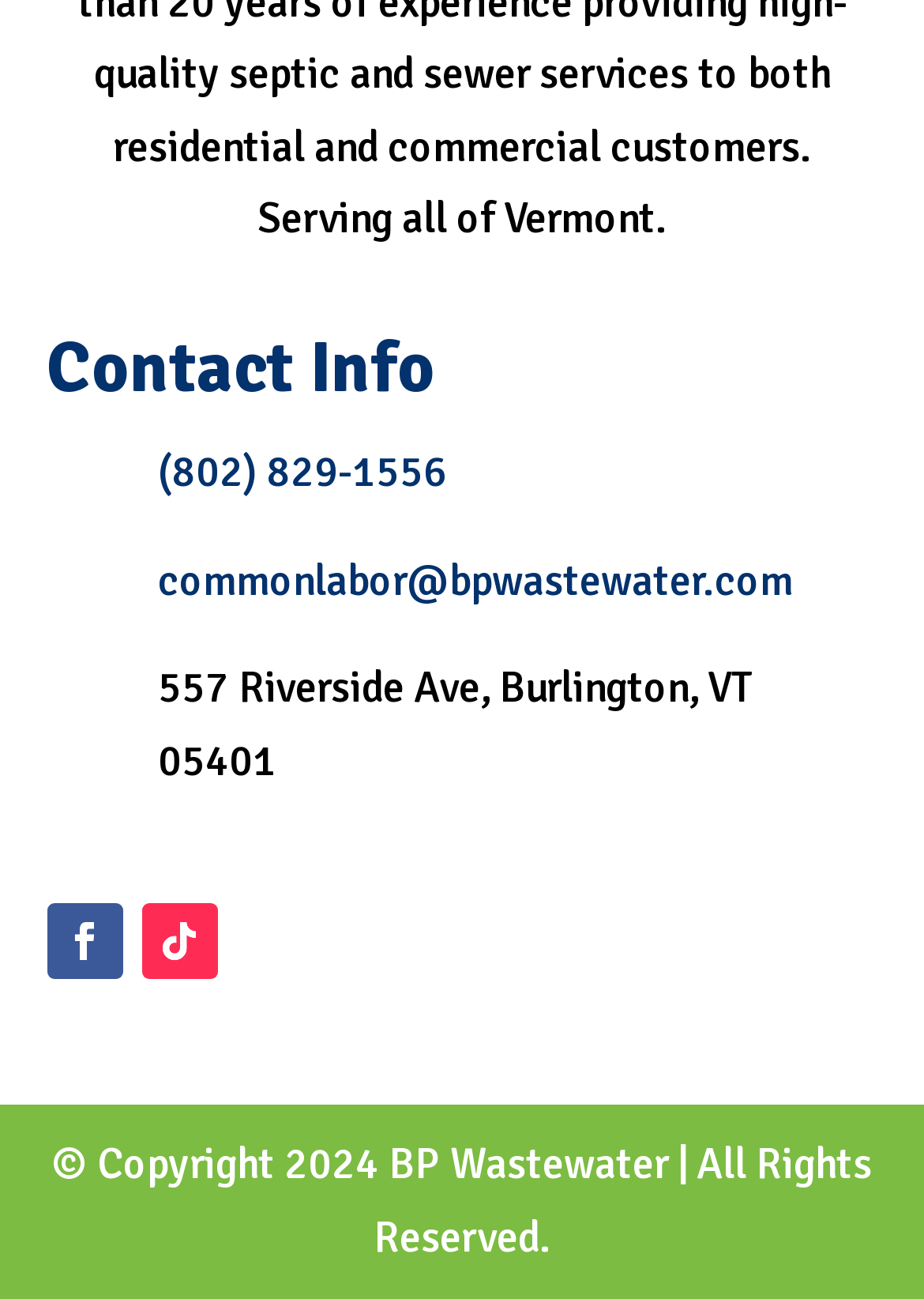Identify the bounding box coordinates of the part that should be clicked to carry out this instruction: "Click the address link".

[0.171, 0.51, 0.814, 0.605]